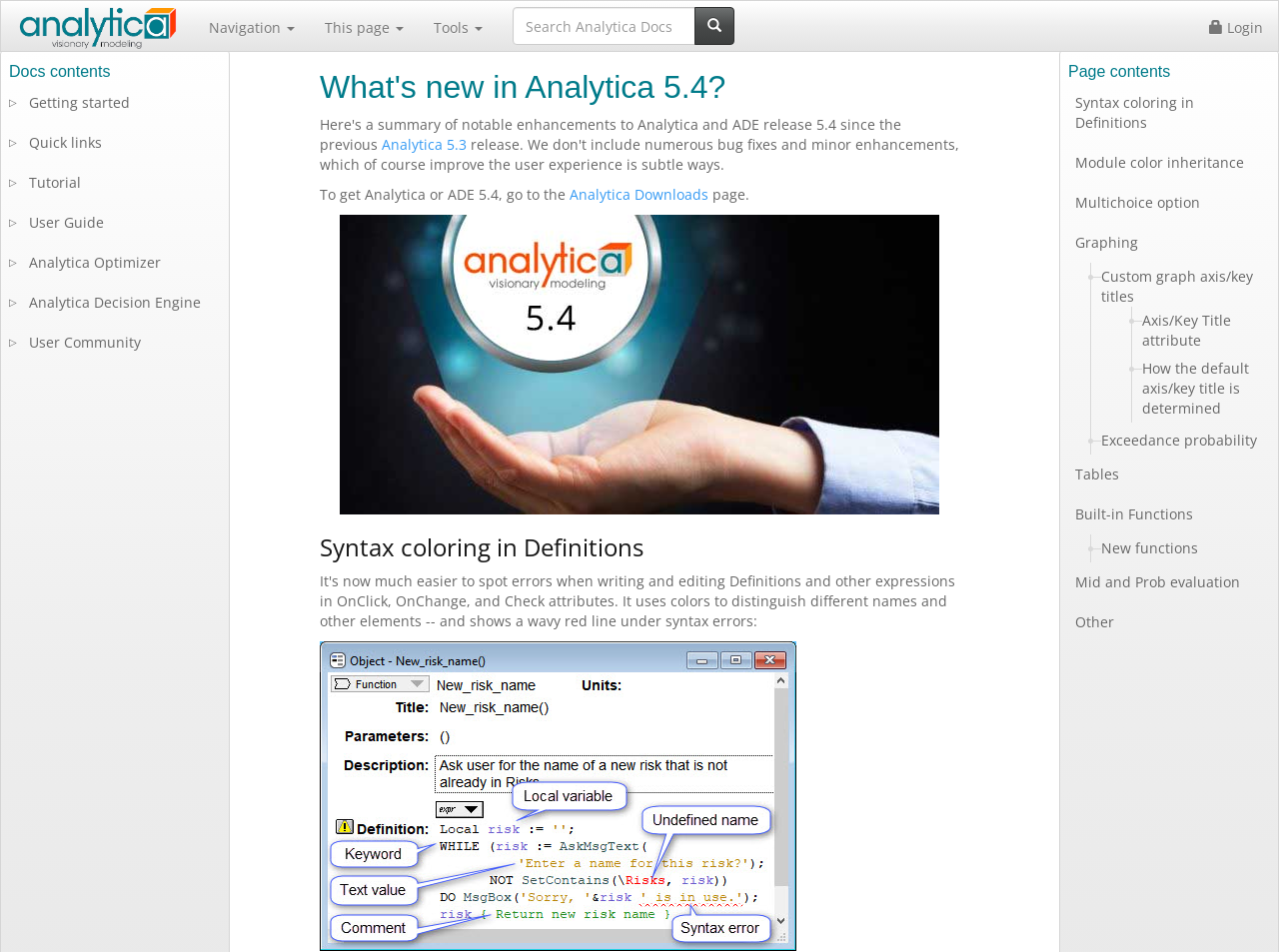Please mark the clickable region by giving the bounding box coordinates needed to complete this instruction: "Login".

[0.934, 0.001, 0.999, 0.054]